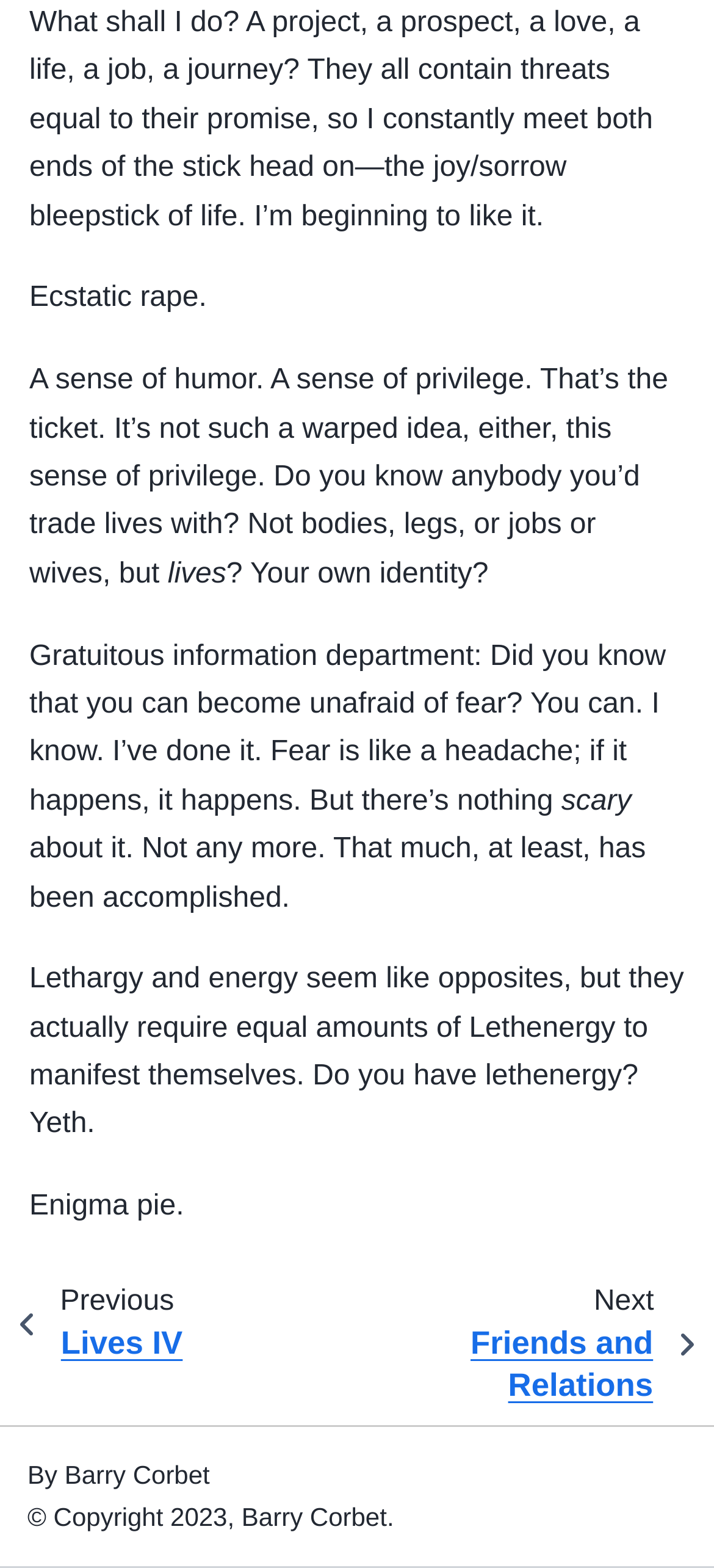Respond concisely with one word or phrase to the following query:
What is the tone of the text?

Reflective and humorous